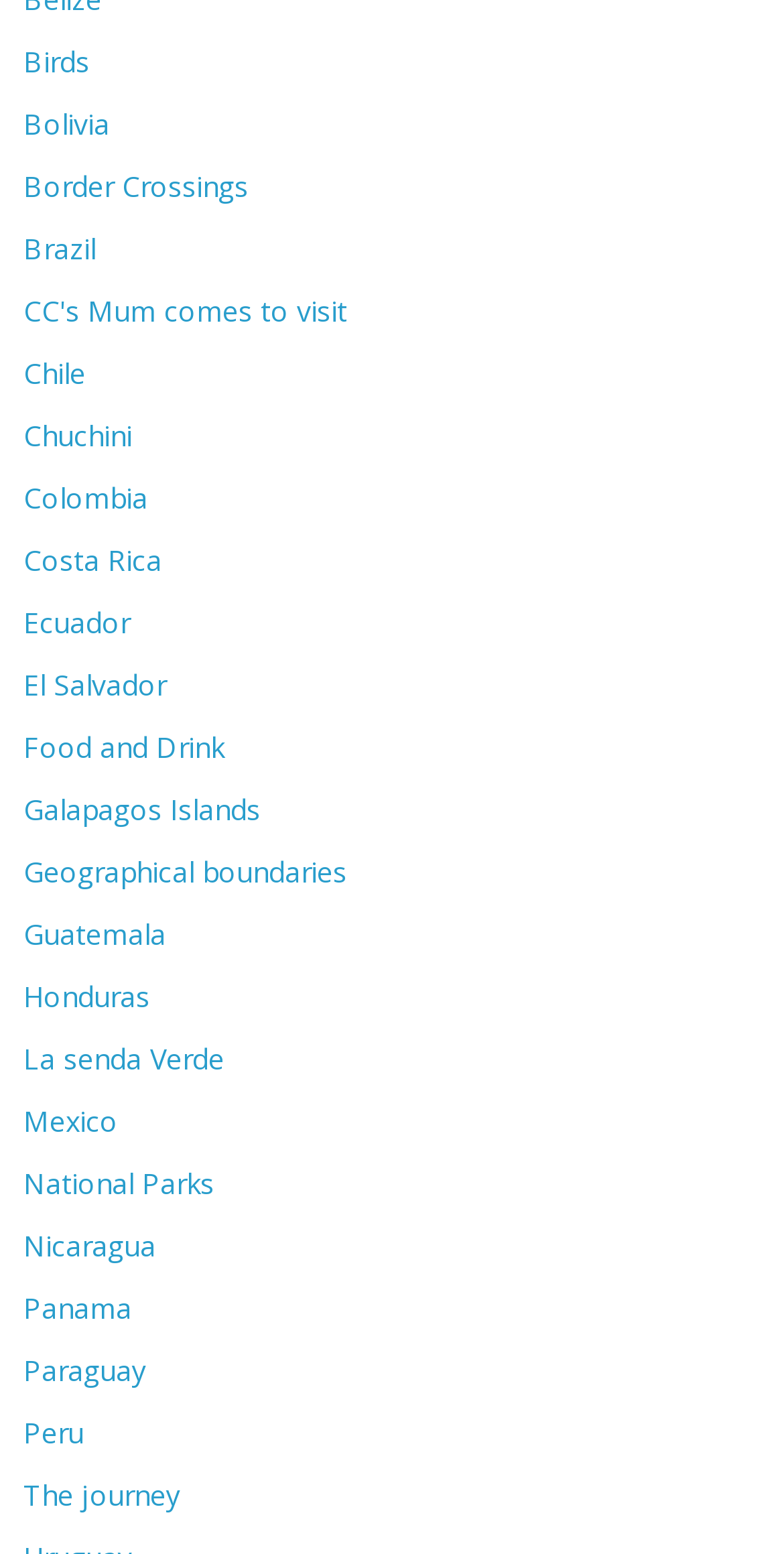Locate the bounding box coordinates of the clickable area to execute the instruction: "view community posts". Provide the coordinates as four float numbers between 0 and 1, represented as [left, top, right, bottom].

None